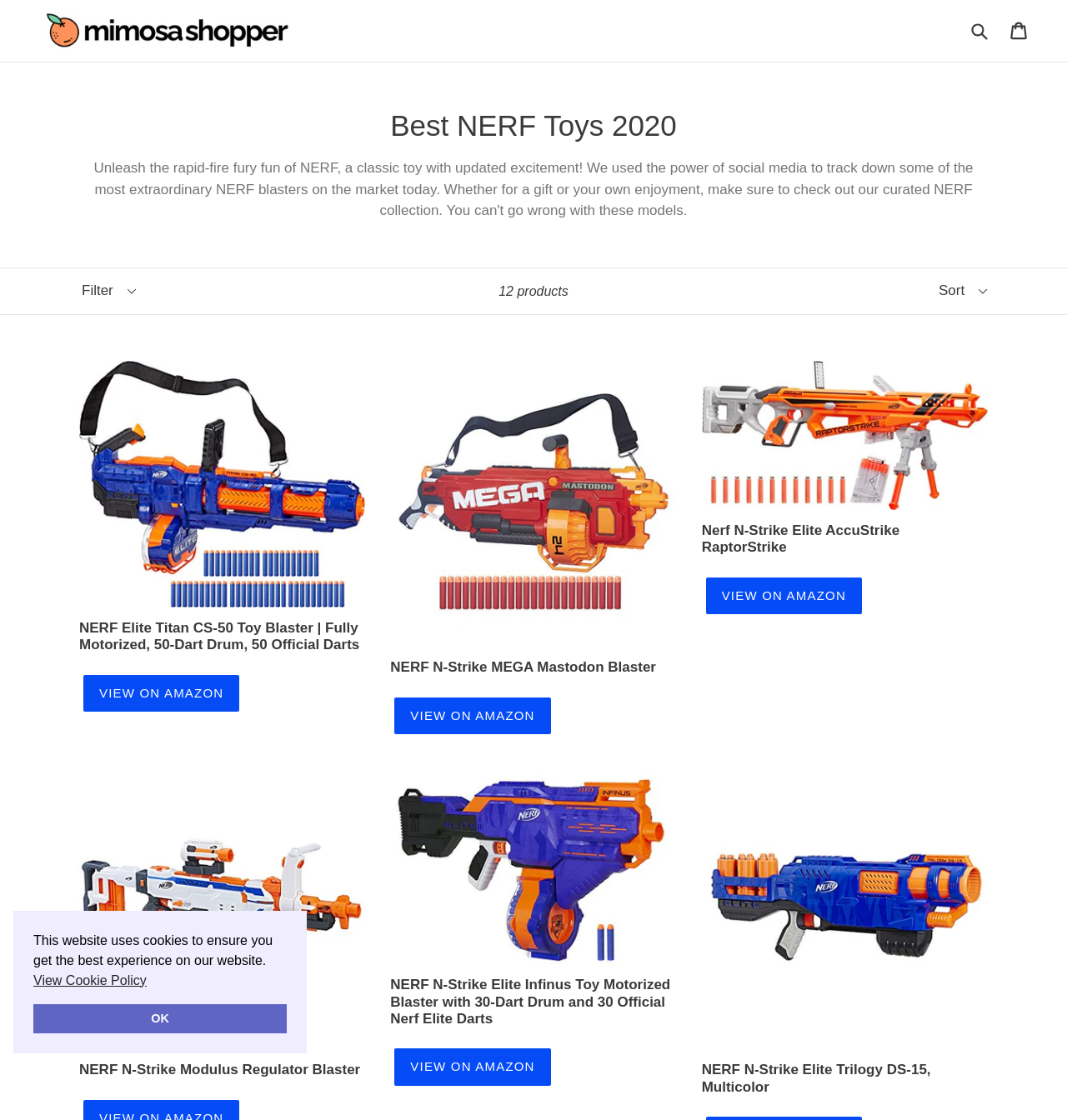Write a detailed summary of the webpage.

This webpage is about the best NERF toys in 2020, featuring a collection of extraordinary NERF blasters. At the top of the page, there is a notification bar with a message about the website using cookies, accompanied by a "View Cookie Policy" link and an "OK" button. 

Below the notification bar, there is a header section with a logo of "Mimosa Shopper" on the left, a search bar on the right, and a "Cart" link at the top-right corner. 

The main content of the page is divided into sections, with a heading "Best NERF Toys 2020" at the top. There are filter and sort options available, with a dropdown menu for filtering and a combobox for sorting. 

The page features 5 NERF blaster products, each with an image, a brief description, and a "VIEW ON AMAZON" link. The products are arranged in a grid layout, with two products in the first row and three in the second row. The products are spaced evenly, with the images taking up most of the space. The "VIEW ON AMAZON" links are placed below each product image.